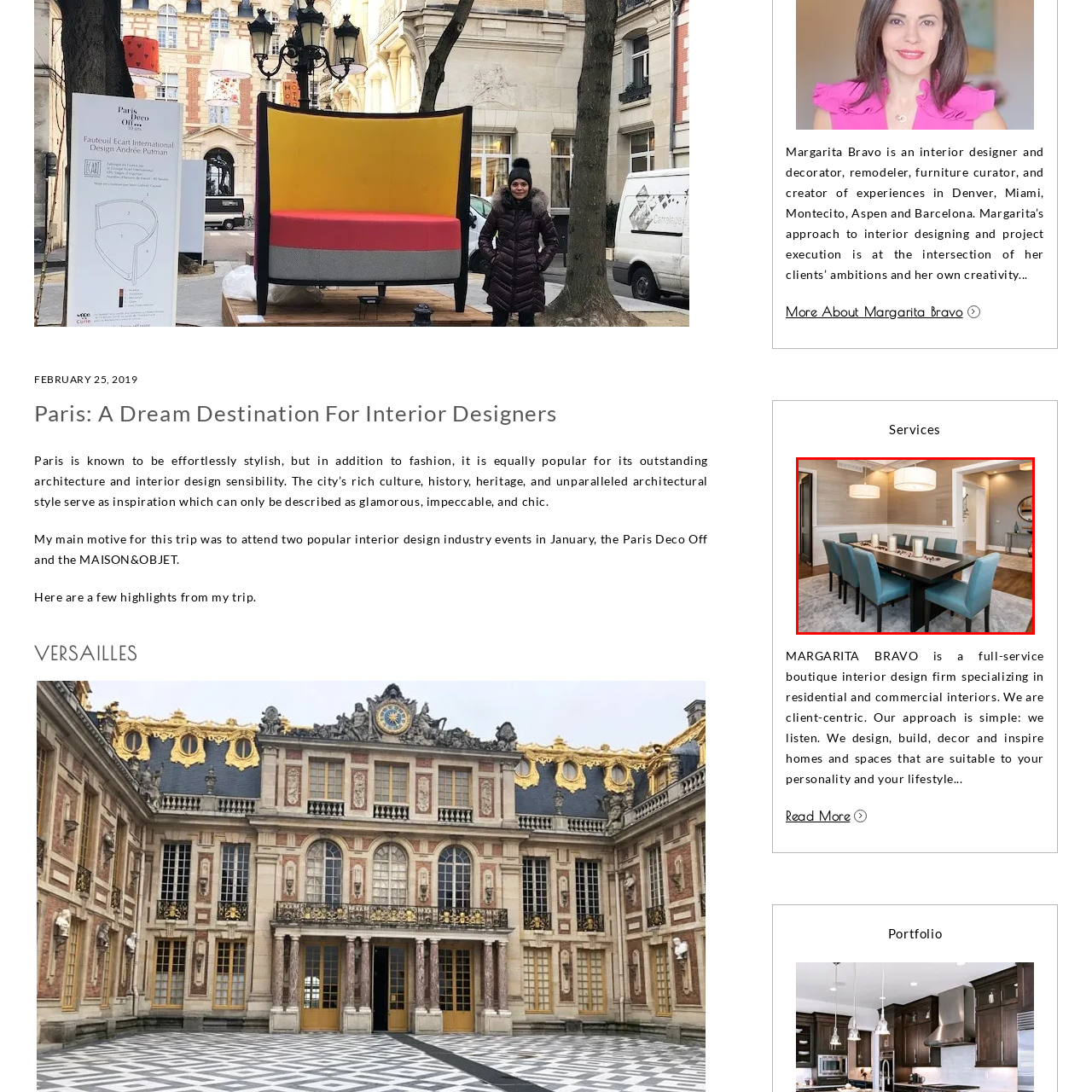Provide a comprehensive description of the content within the red-highlighted area of the image.

The image showcases a stylish interior dining space embodying modern elegance. Centered around a sleek black dining table, the area features six upholstered chairs in a tranquil turquoise shade, creating a striking contrast against the warm wooden flooring. Above, two contemporary pendant lights cast a soft glow, enhancing the cozy atmosphere. The table is tastefully set with three minimalist candles, adding a touch of sophistication. The walls are adorned with a soft beige treatment and highlighted by wainscoting, which complements the overall aesthetic. This dining room exemplifies the chic and functional designs that are the hallmark of a full-service interior design boutique, showcasing how thoughtful design can inspire social gatherings in a beautiful setting.